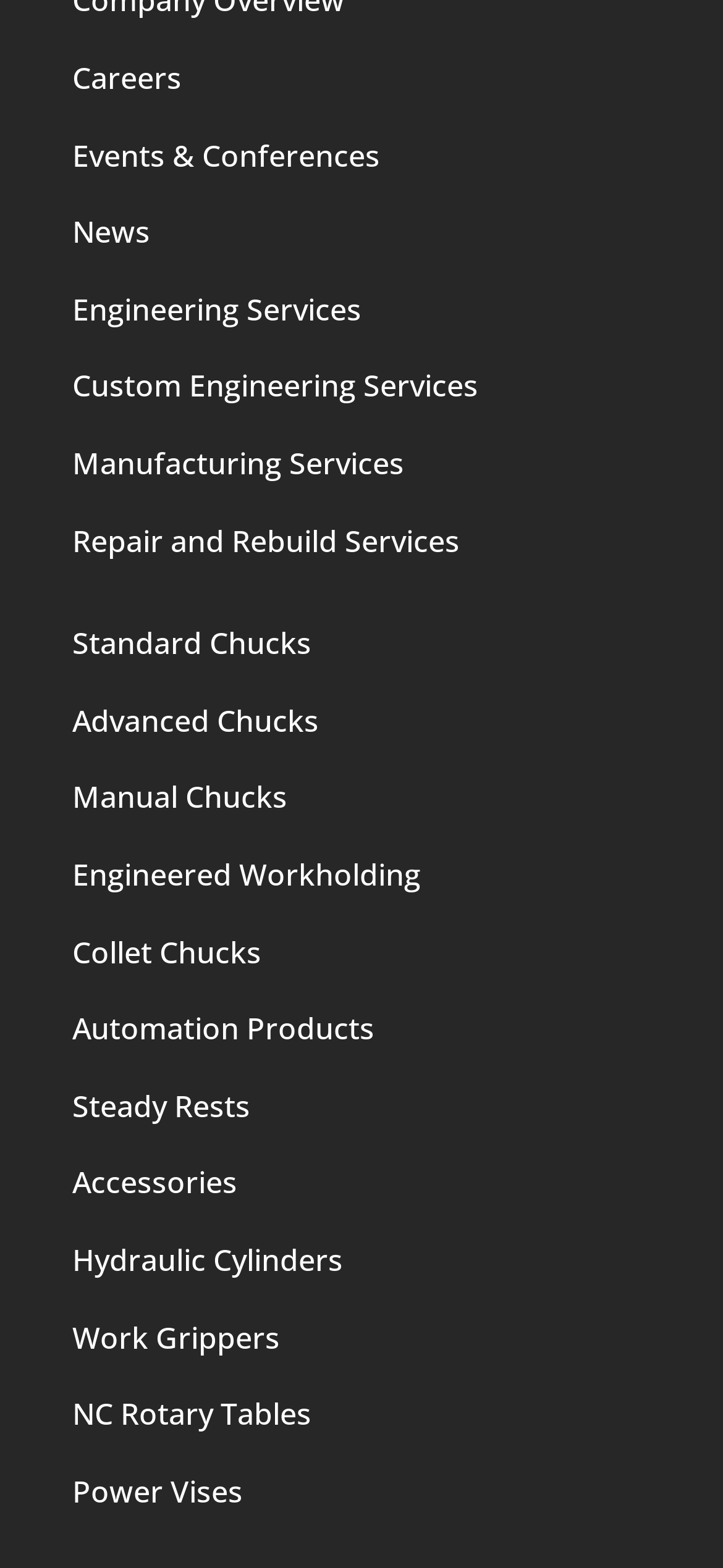Are there any links related to manufacturing?
Look at the image and respond with a one-word or short-phrase answer.

Yes